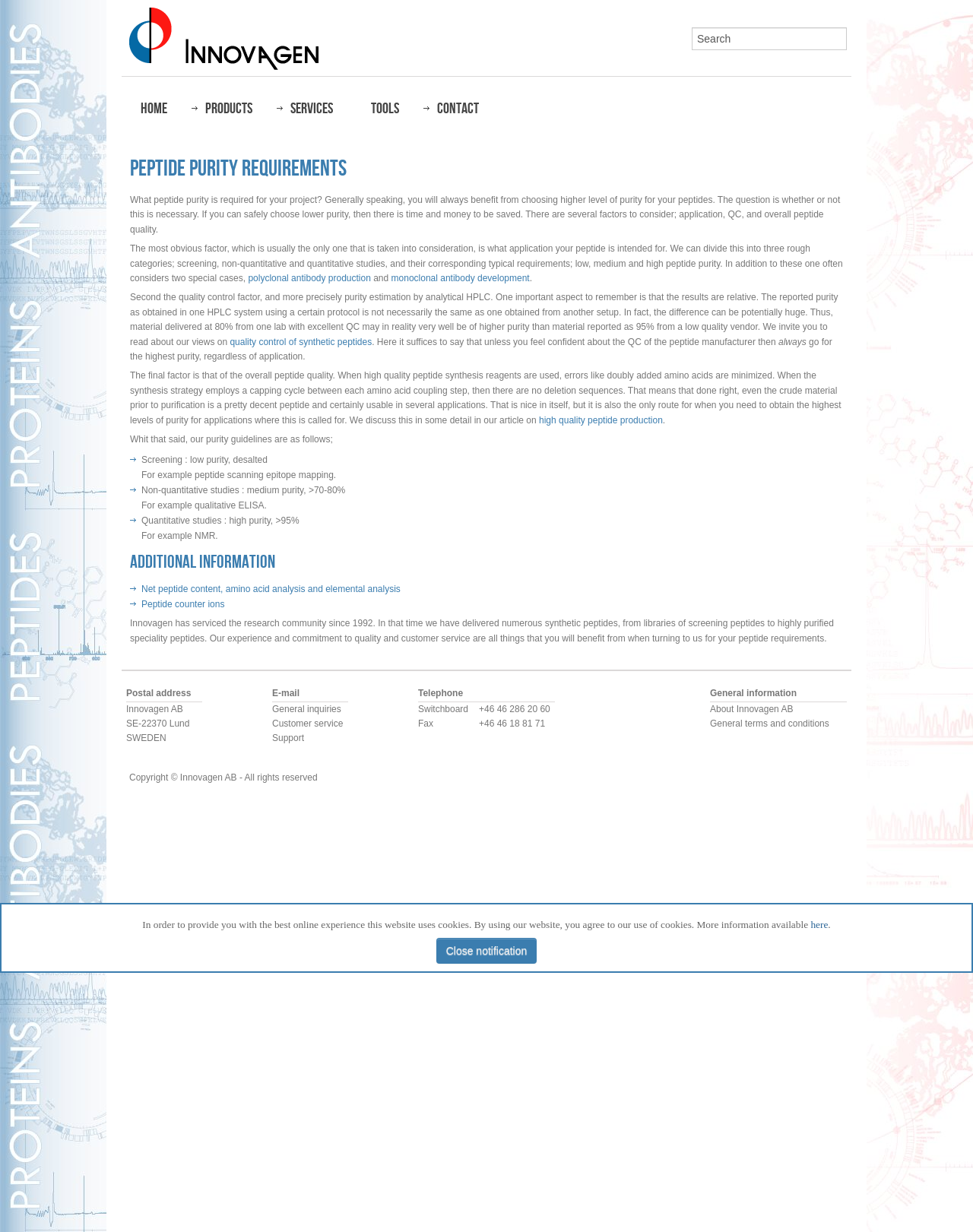Locate the bounding box coordinates of the element to click to perform the following action: 'Read about polyclonal antibody production'. The coordinates should be given as four float values between 0 and 1, in the form of [left, top, right, bottom].

[0.255, 0.221, 0.381, 0.23]